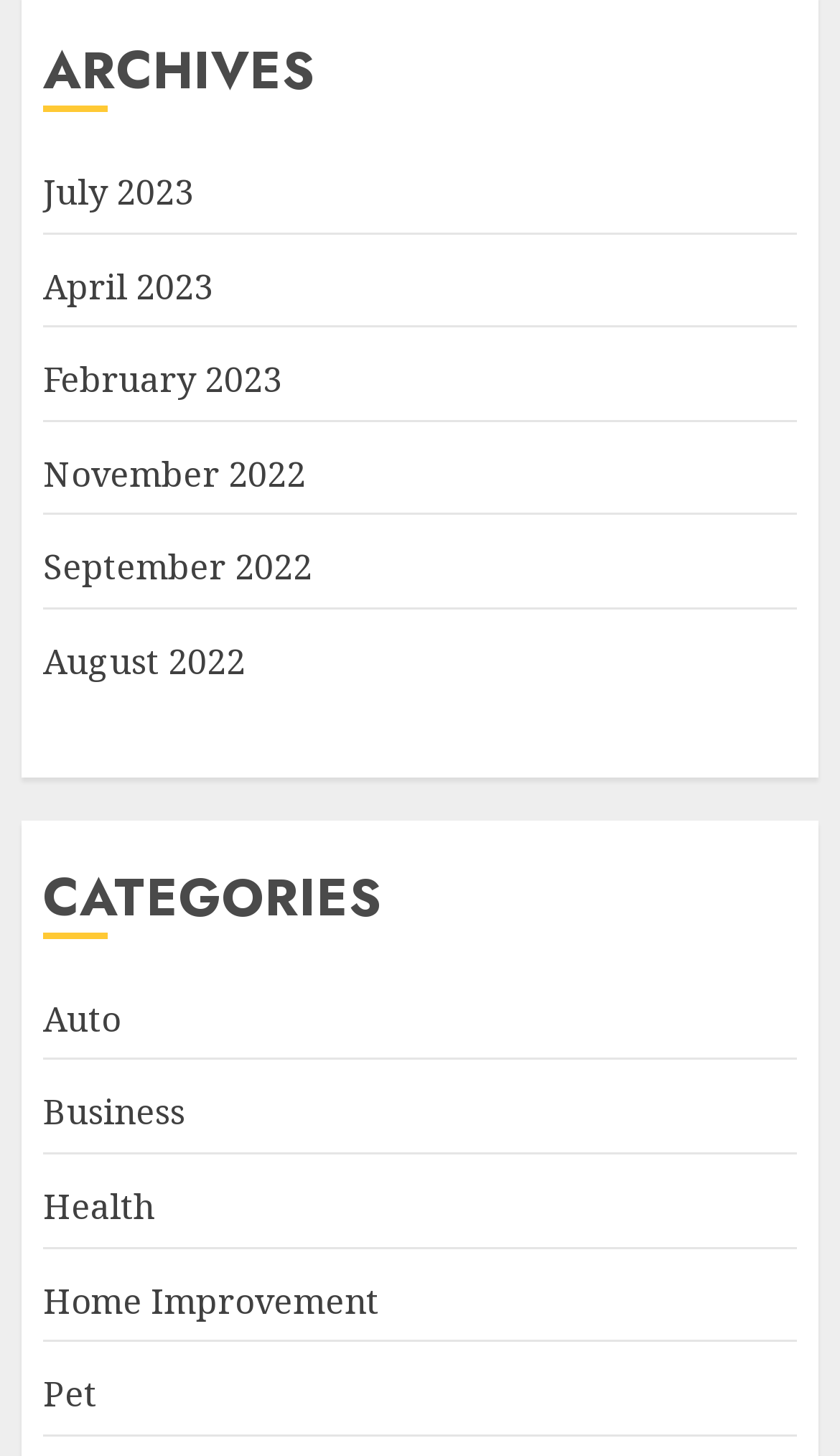Specify the bounding box coordinates of the area to click in order to execute this command: 'check archives for August 2022'. The coordinates should consist of four float numbers ranging from 0 to 1, and should be formatted as [left, top, right, bottom].

[0.051, 0.438, 0.292, 0.472]